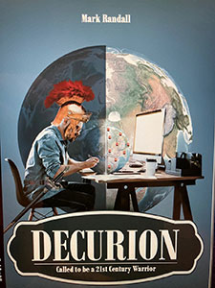What does the globe represent?
Please provide a detailed answer to the question.

The globe on the book cover represents the global interconnectedness and the challenges faced in today's world, highlighting the importance of being aware of and adapting to the changing global landscape, which is a key theme of the book.